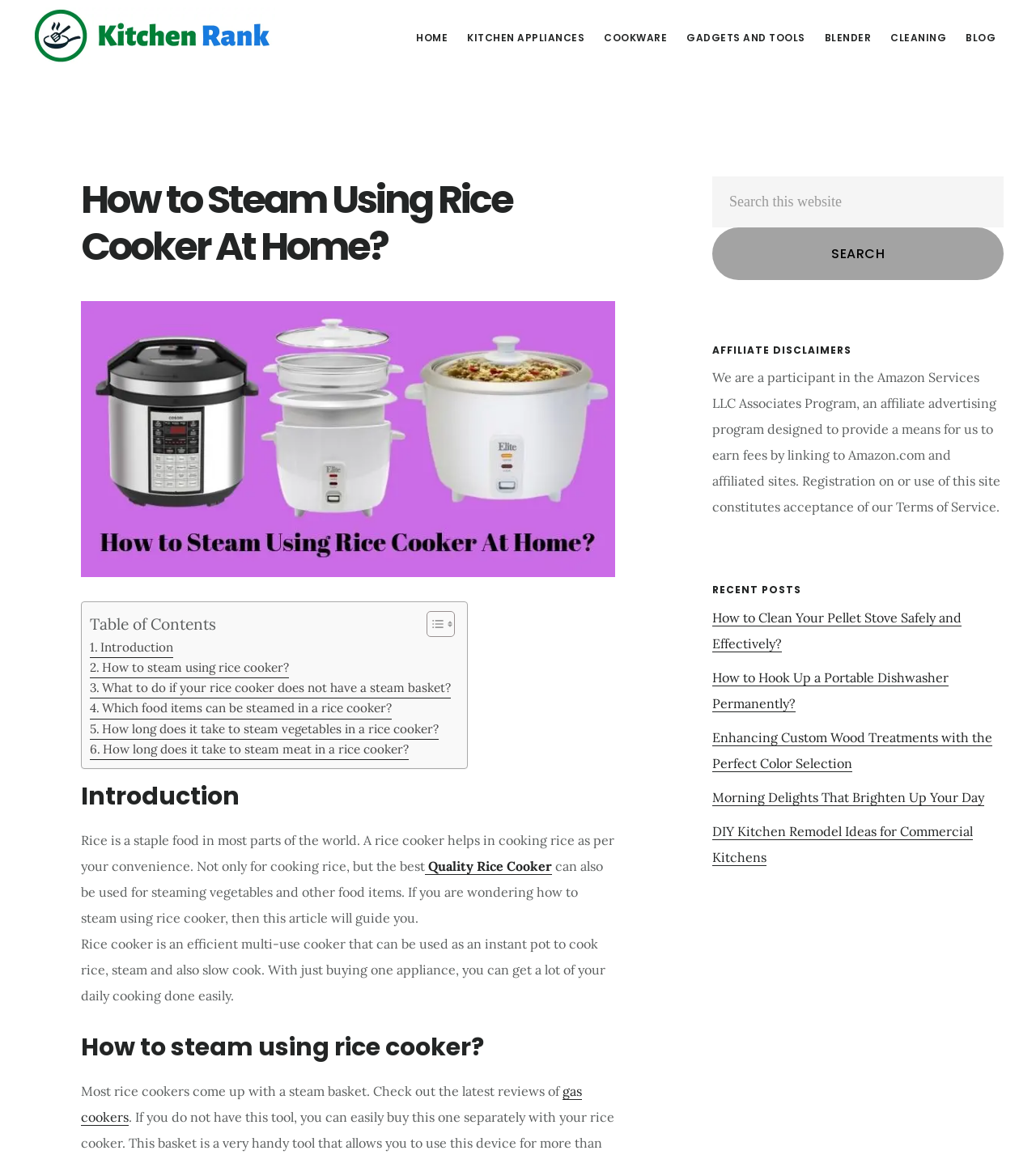Please find the main title text of this webpage.

How to Steam Using Rice Cooker At Home?